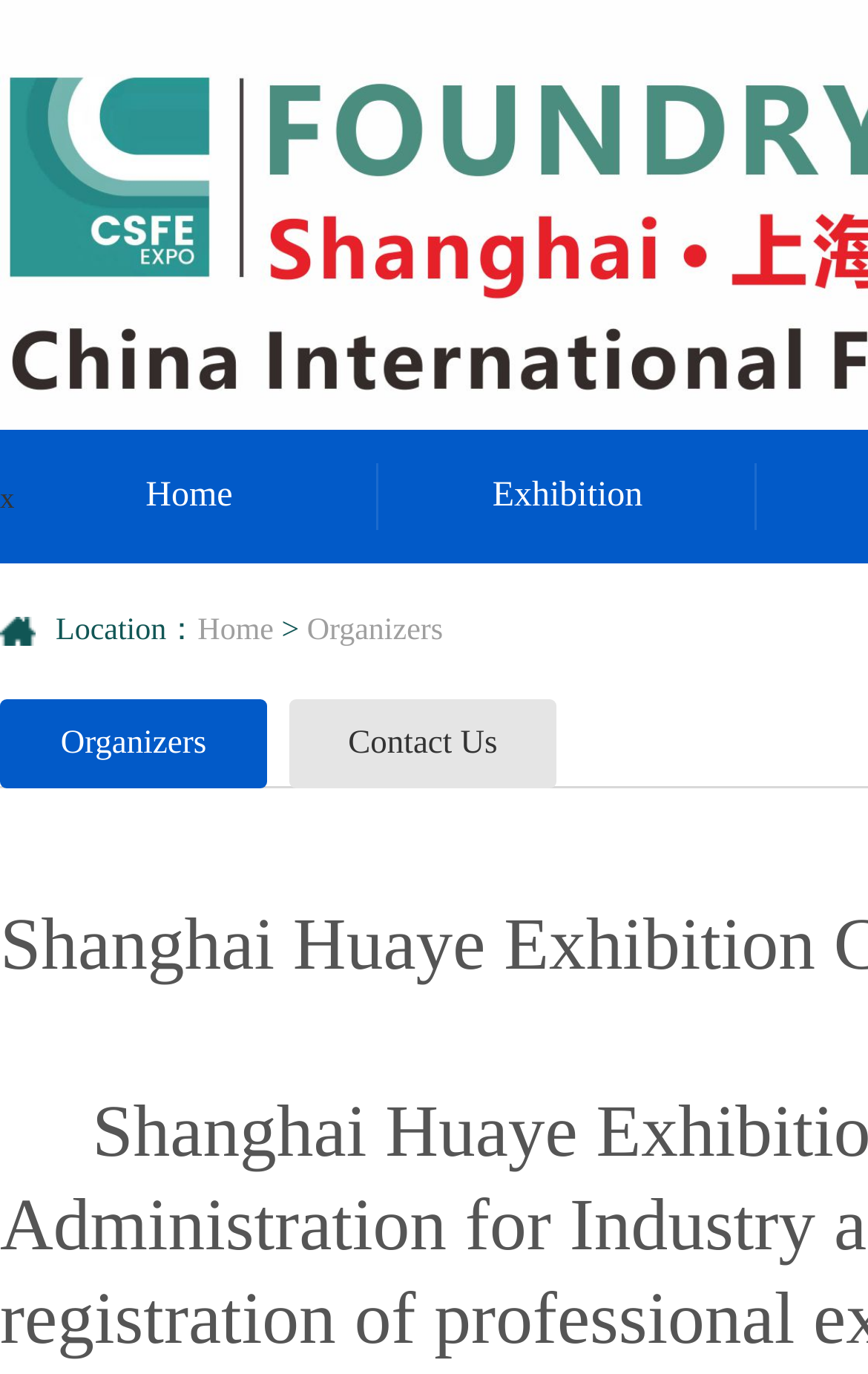Provide a brief response to the question below using a single word or phrase: 
How many times does the 'Home' link appear?

2